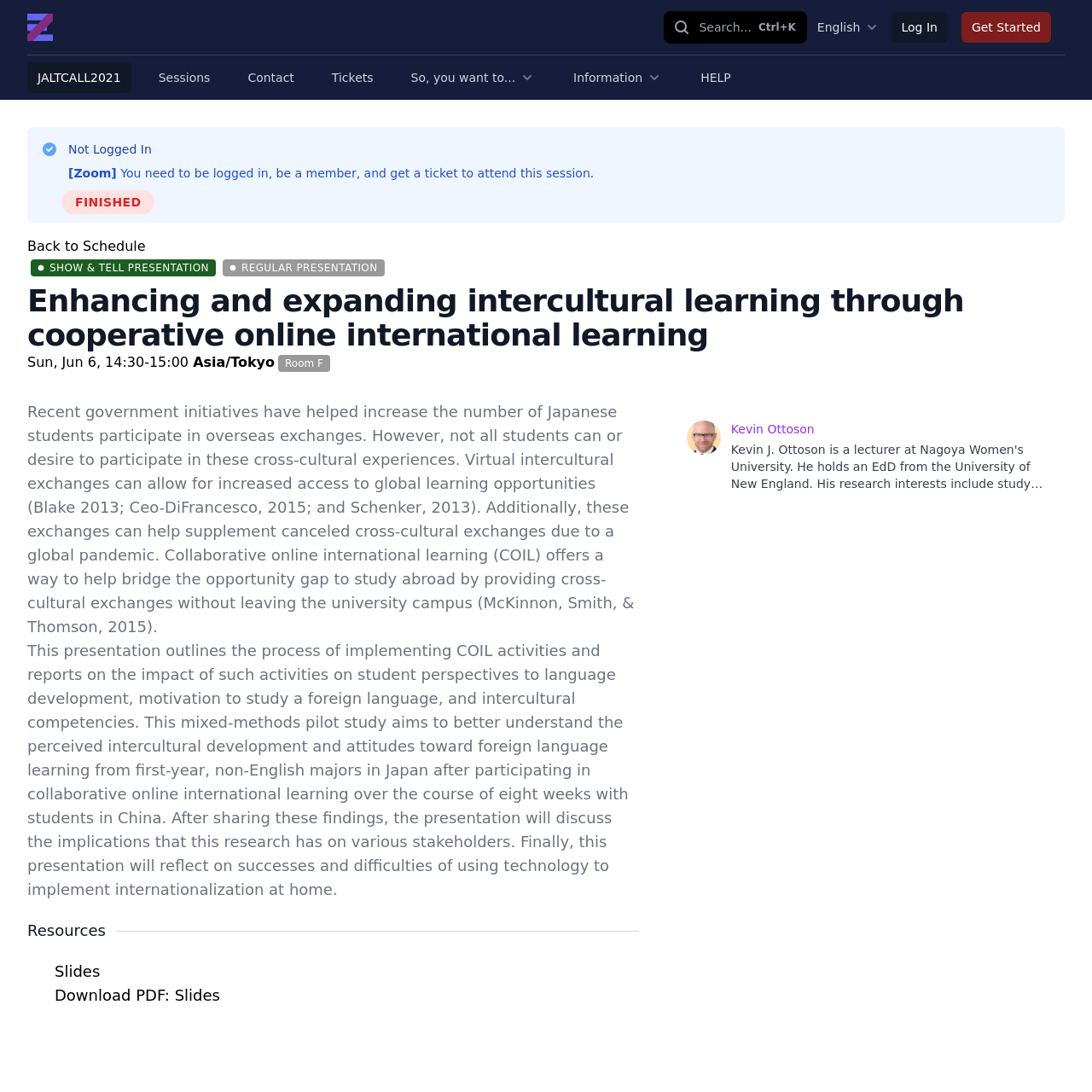Offer a meticulous caption that includes all visible features of the webpage.

The webpage is titled "Edzil.la" and has a prominent logo at the top left corner. Below the logo, there is a search bar and a language selection button labeled "English". To the right of the language selection button, there are two links: "Log In" and "Get Started".

The main content of the page is divided into two sections. The top section has a navigation menu with several links, including "JALTCALL2021", "Sessions", "Contact", "Tickets", and "HELP". There are also two buttons with dropdown menus labeled "So, you want to..." and "Information".

The main section of the page has a heading that reads "Not Logged In" and a message indicating that the user needs to be logged in, be a member, and have a ticket to attend a session. Below this message, there is a link to "Back to Schedule".

The main content of the page is a presentation titled "SHOW & TELL PRESENTATION REGULAR PRESENTATION". The presentation has two sections, each with a heading and an image. The first section is titled "SHOW & TELL PRESENTATION" and the second section is titled "REGULAR PRESENTATION".

Below the presentation title, there is a heading that reads "Enhancing and expanding intercultural learning through cooperative online international learning". This is followed by several paragraphs of text that describe the presentation, including the date, time, and location of the presentation, as well as a detailed abstract.

At the bottom of the page, there is a section labeled "Resources" with a link to download a PDF of the presentation slides. There is also an image of the presenter, Kevin Ottoson, with a link to his profile.